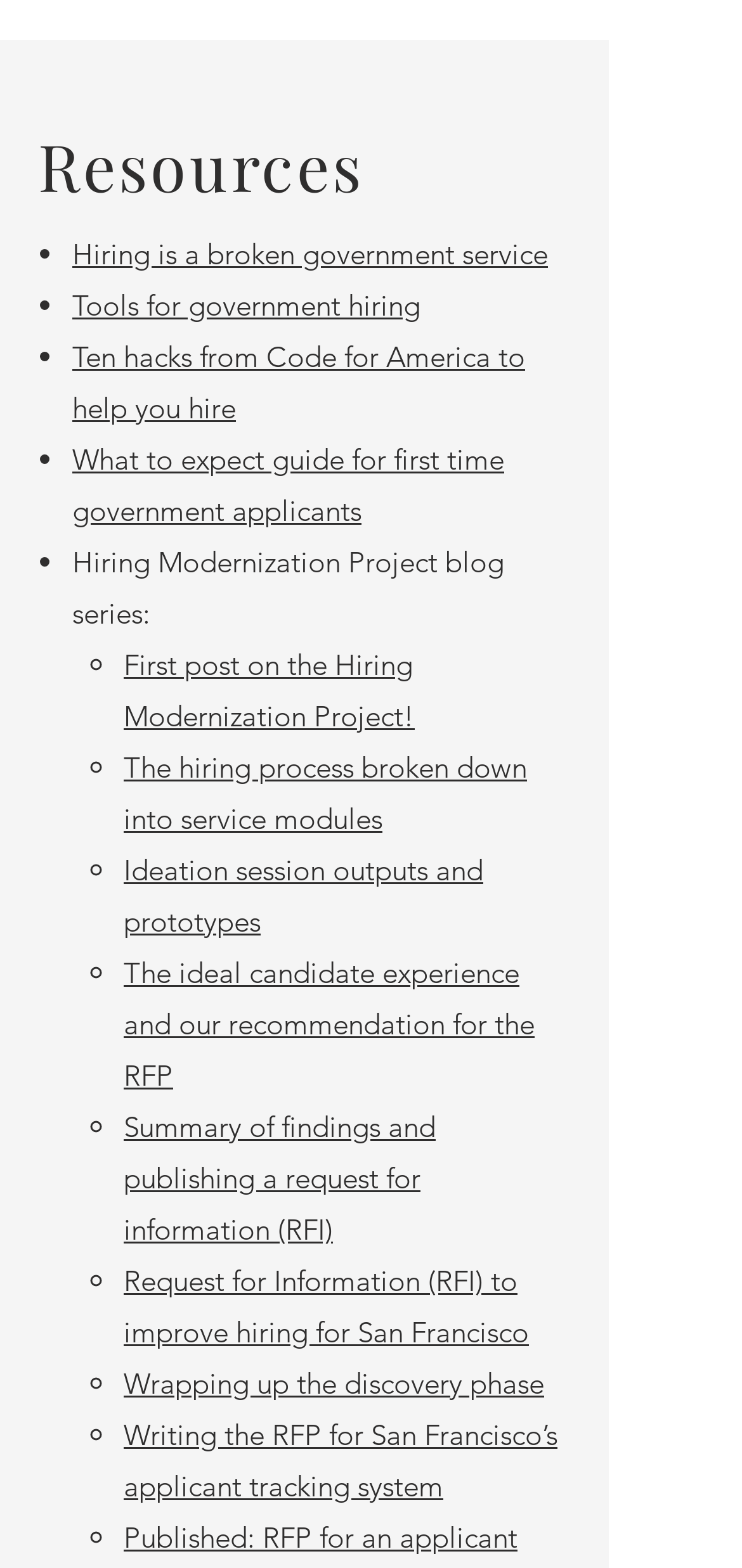Locate the bounding box coordinates of the area you need to click to fulfill this instruction: 'Switch to desktop view'. The coordinates must be in the form of four float numbers ranging from 0 to 1: [left, top, right, bottom].

None